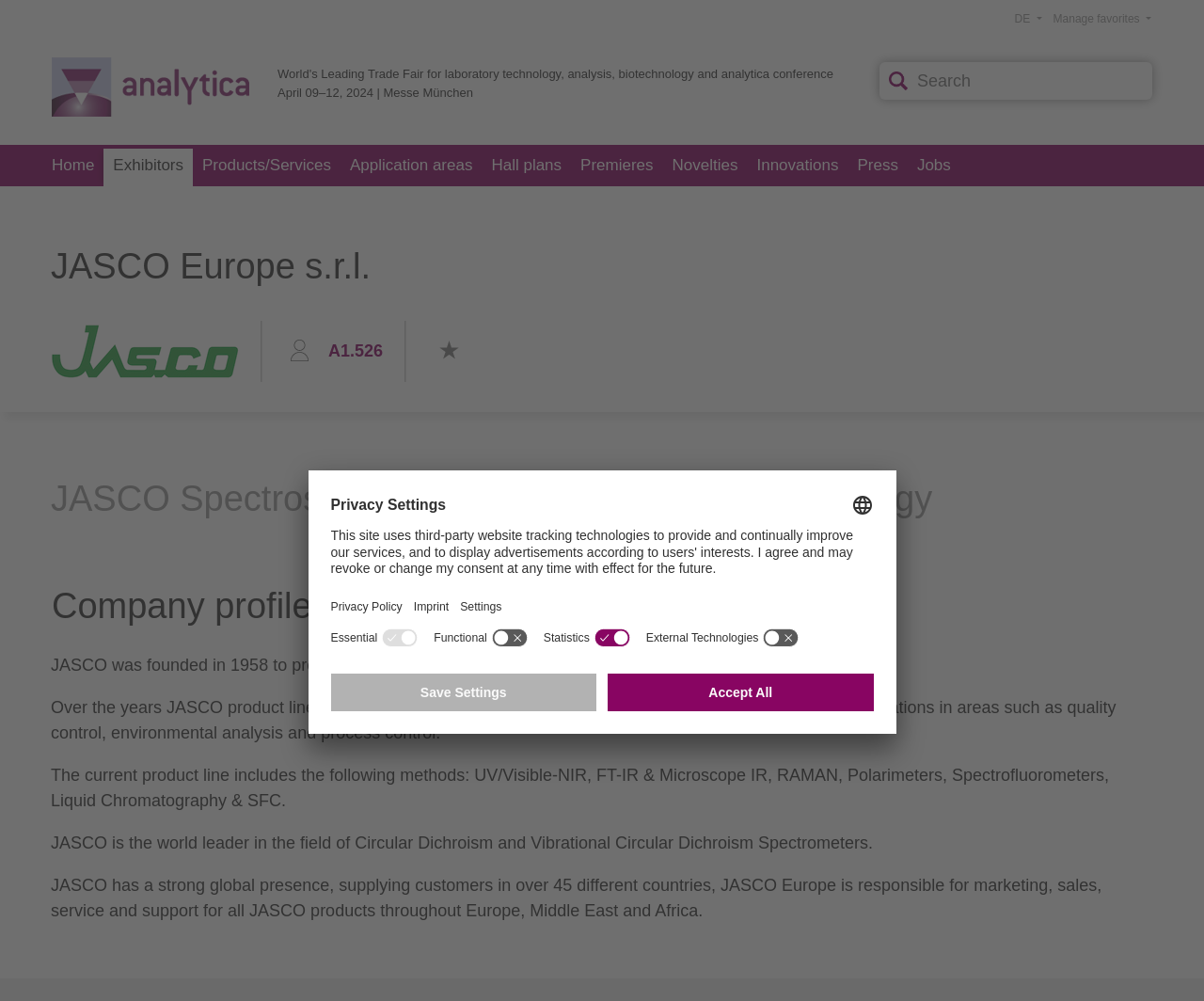Using the details in the image, give a detailed response to the question below:
What is JASCO's field of expertise?

JASCO's field of expertise can be found in the StaticText element with the text 'JASCO Spectroscopy and Chromatography Technology' which is located below the company profile heading.